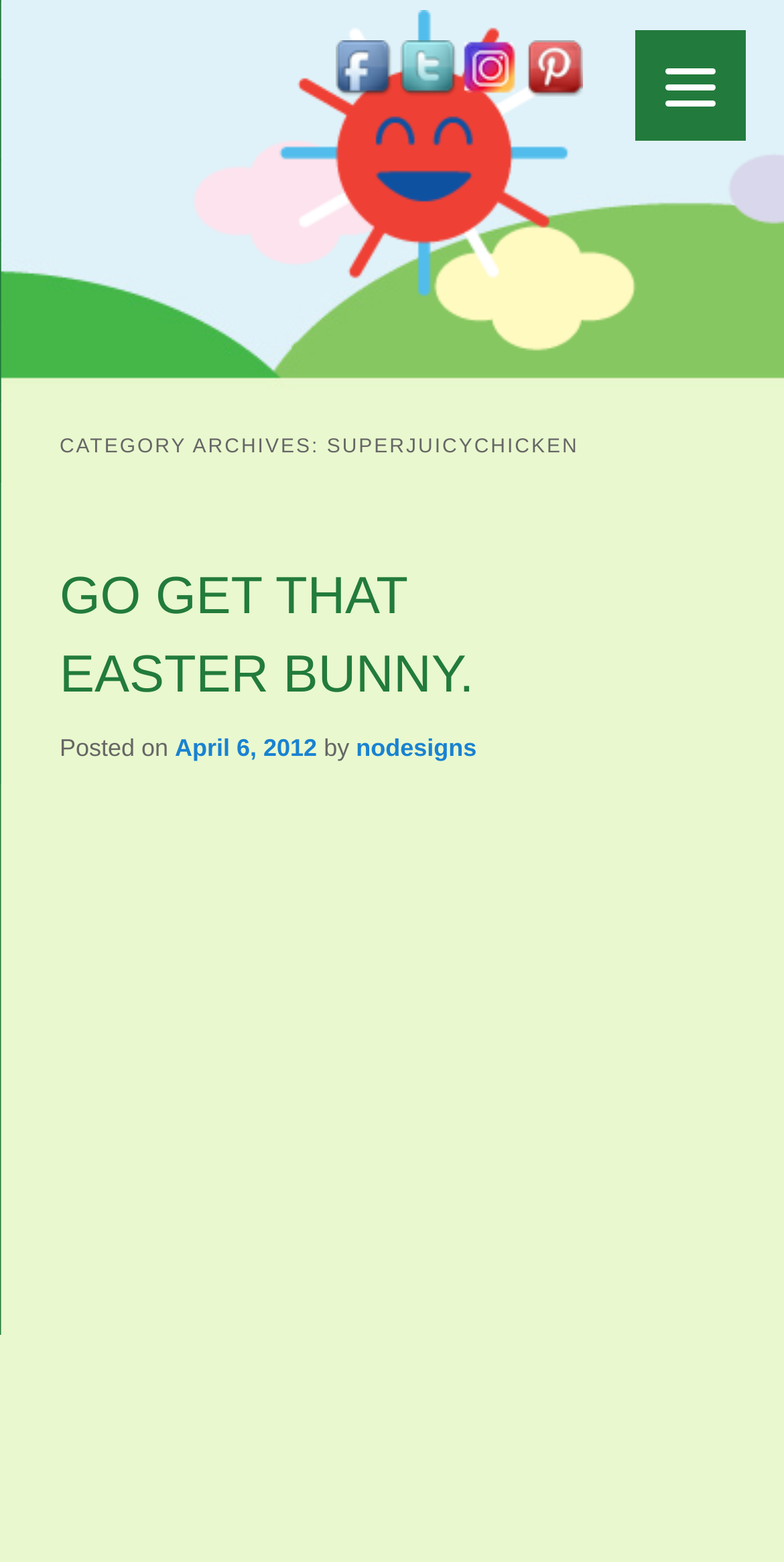Who is the author of the latest article?
Using the information from the image, answer the question thoroughly.

I found a link element with the text 'nodesigns' which is preceded by the text 'by', indicating that nodesigns is the author of the latest article.